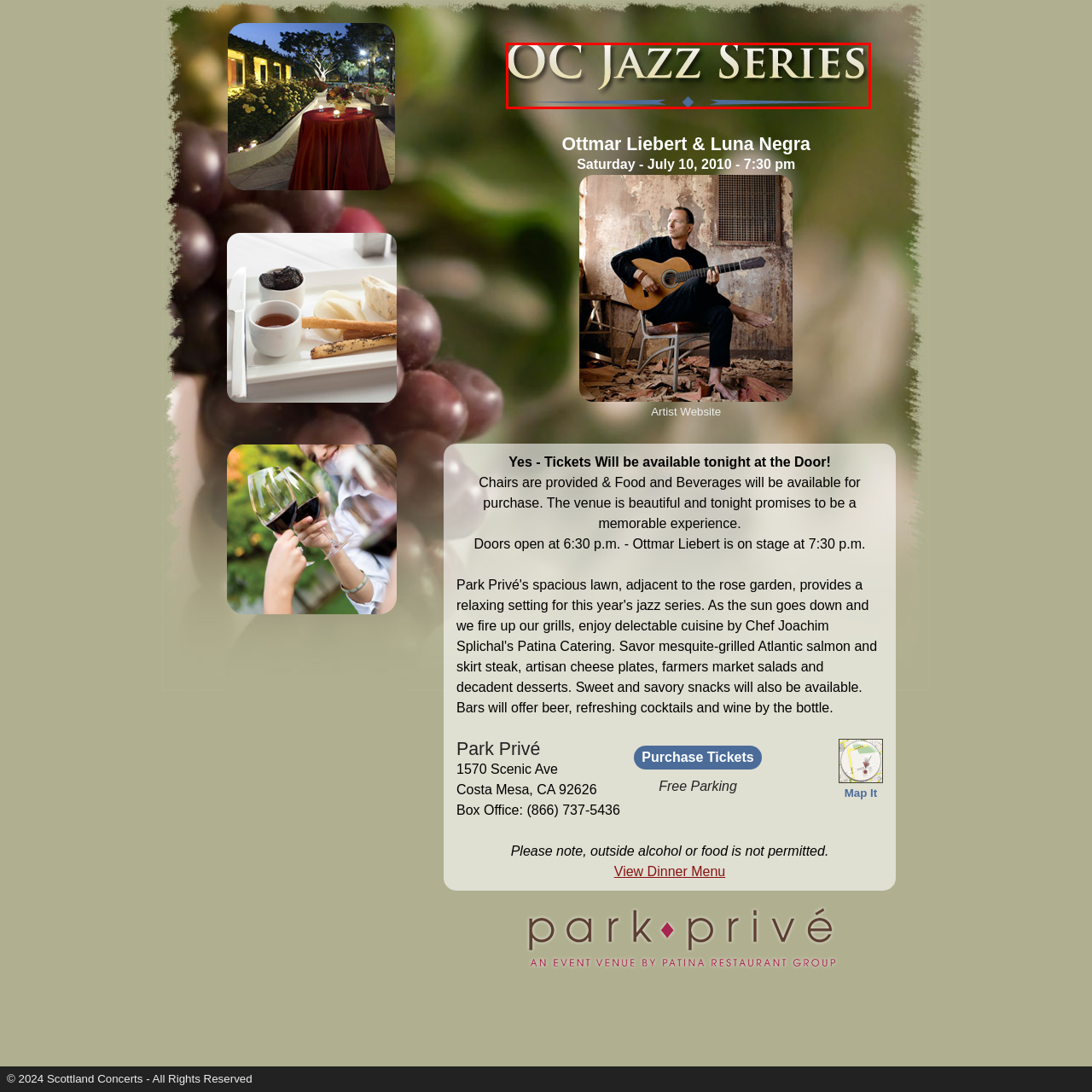Look at the image enclosed by the red boundary and give a detailed answer to the following question, grounding your response in the image's content: 
What is the atmosphere evoked by the design?

The caption describes the design as evoking a sense of sophistication and artistic expression, implying that the promotional materials are intended to convey a refined and cultured atmosphere.